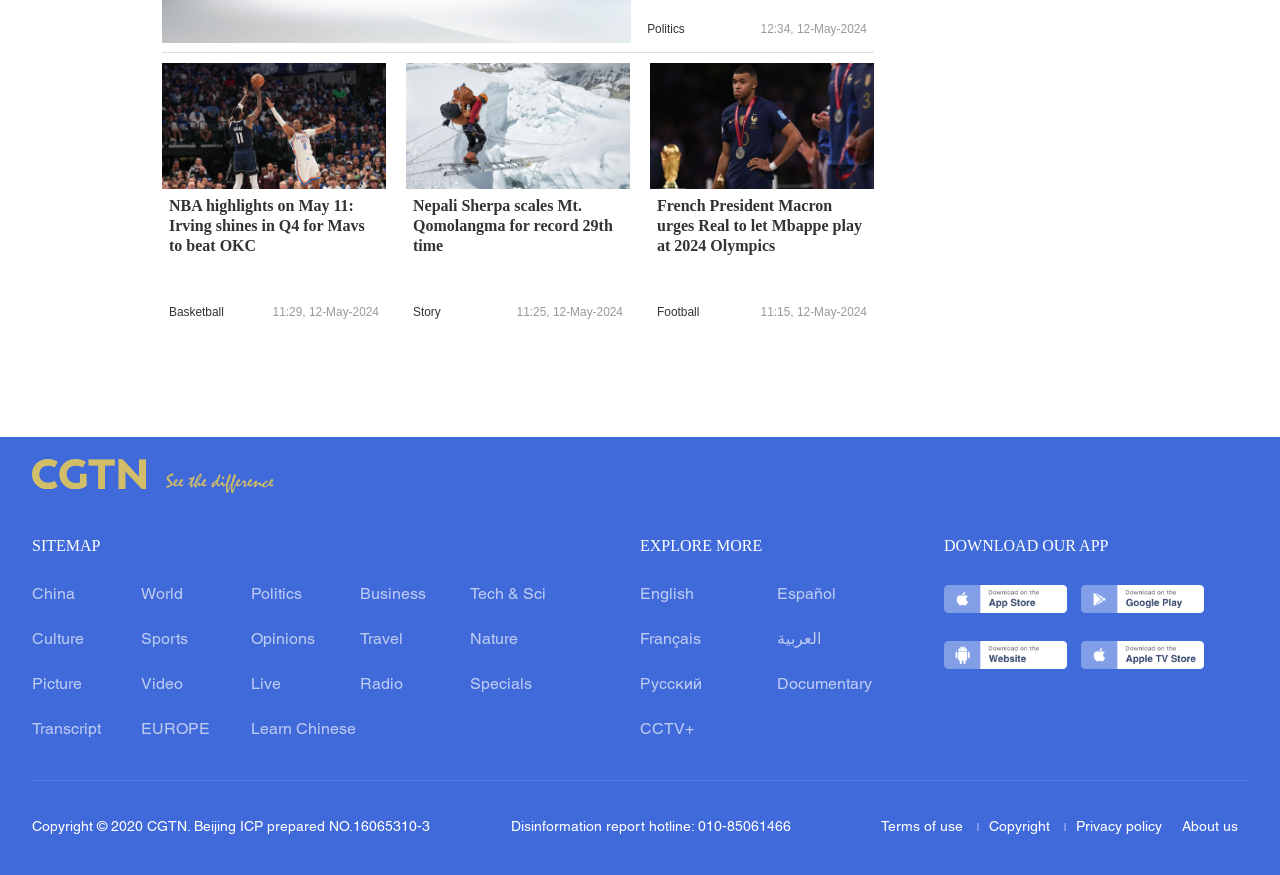Pinpoint the bounding box coordinates of the clickable element needed to complete the instruction: "View your wishlist". The coordinates should be provided as four float numbers between 0 and 1: [left, top, right, bottom].

None